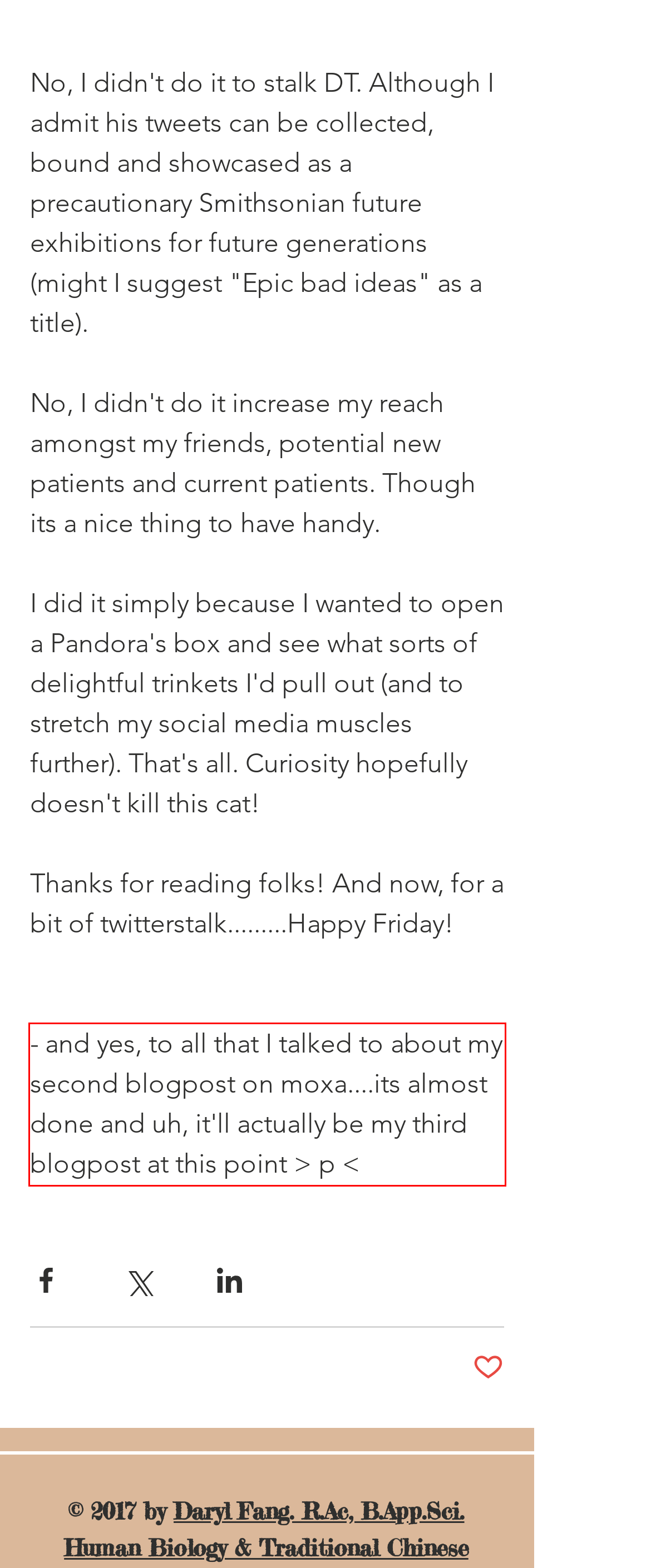Using the provided webpage screenshot, recognize the text content in the area marked by the red bounding box.

- and yes, to all that I talked to about my second blogpost on moxa....its almost done and uh, it'll actually be my third blogpost at this point > p <